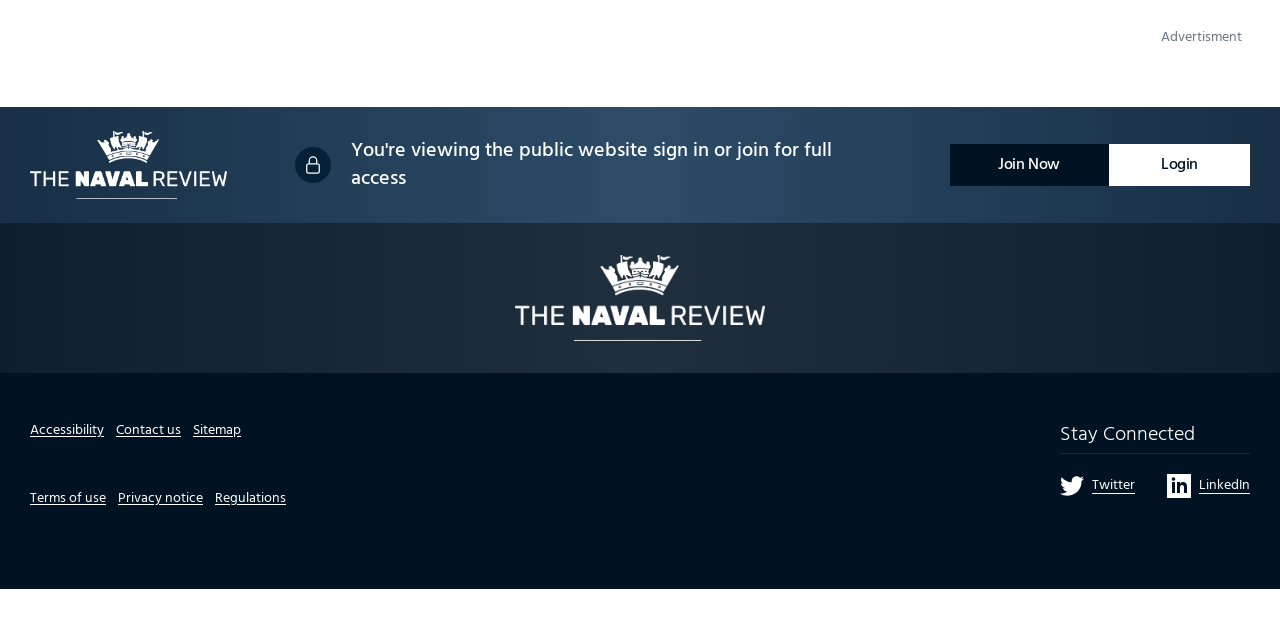Determine the bounding box coordinates of the clickable element to complete this instruction: "Click on the 'Join Now' link". Provide the coordinates in the format of four float numbers between 0 and 1, [left, top, right, bottom].

[0.742, 0.232, 0.866, 0.3]